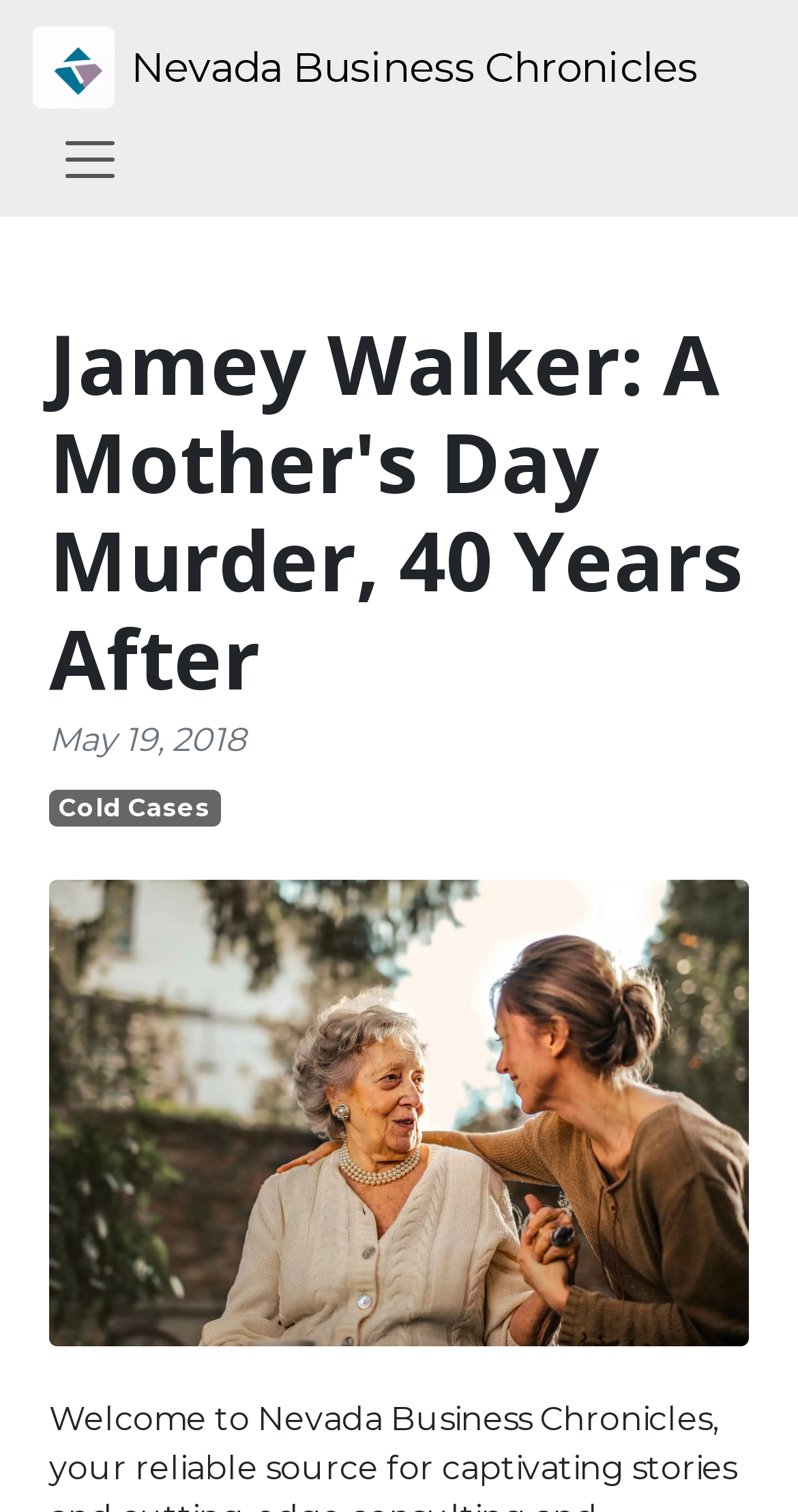Generate an in-depth caption that captures all aspects of the webpage.

The webpage is about the chilling story of Jamey Walker, a Mother's Day murder that remains unsolved even after 40 years. At the top left corner, there is a logo of Nevada Business Chronicles, accompanied by a toggle navigation button. 

Below the logo, there is a header section that spans across the page. Within this section, a prominent heading "Jamey Walker: A Mother's Day Murder, 40 Years After" is displayed. To the right of the heading, the date "May 19, 2018" is shown. 

Further down, a link to "Cold Cases" is positioned. Below this link, a large figure takes up most of the remaining space on the page, containing an image that is likely related to the Jamey Walker story.